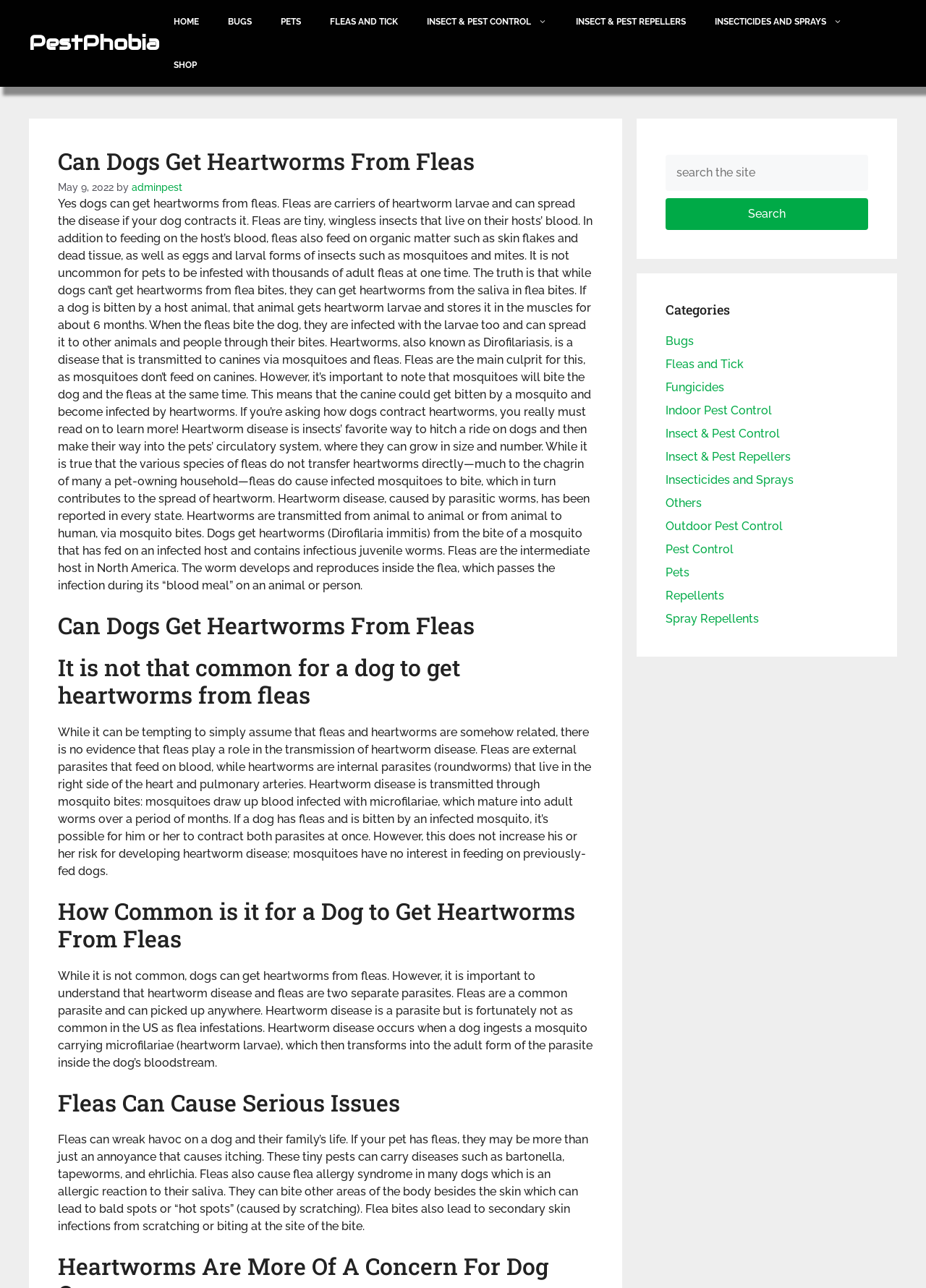Provide the bounding box coordinates of the area you need to click to execute the following instruction: "Go to Typed Thoughts homepage".

None